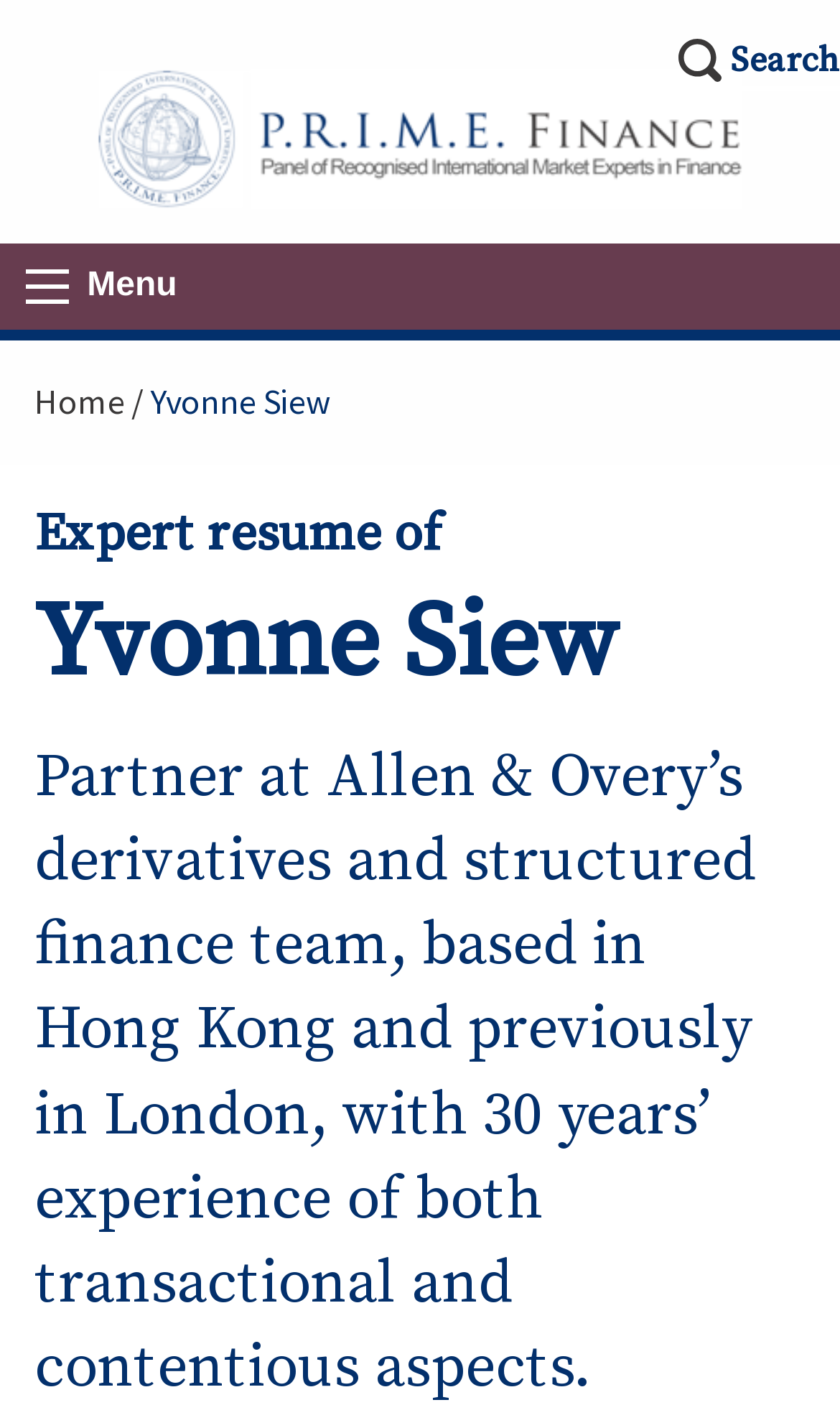Give a short answer to this question using one word or a phrase:
What is the purpose of the search bar?

To search